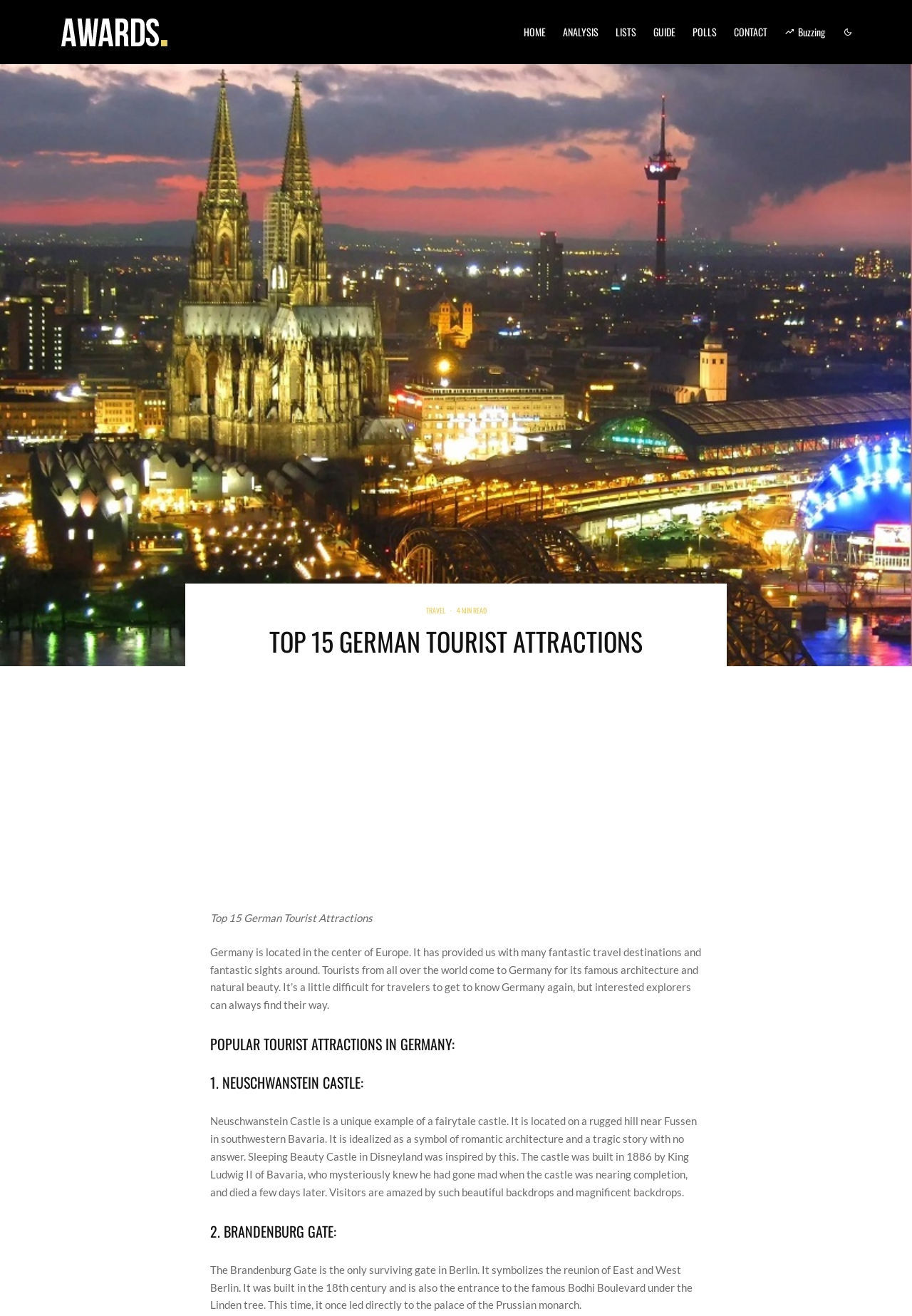Find the bounding box coordinates for the HTML element described as: "Polls". The coordinates should consist of four float values between 0 and 1, i.e., [left, top, right, bottom].

[0.75, 0.0, 0.795, 0.049]